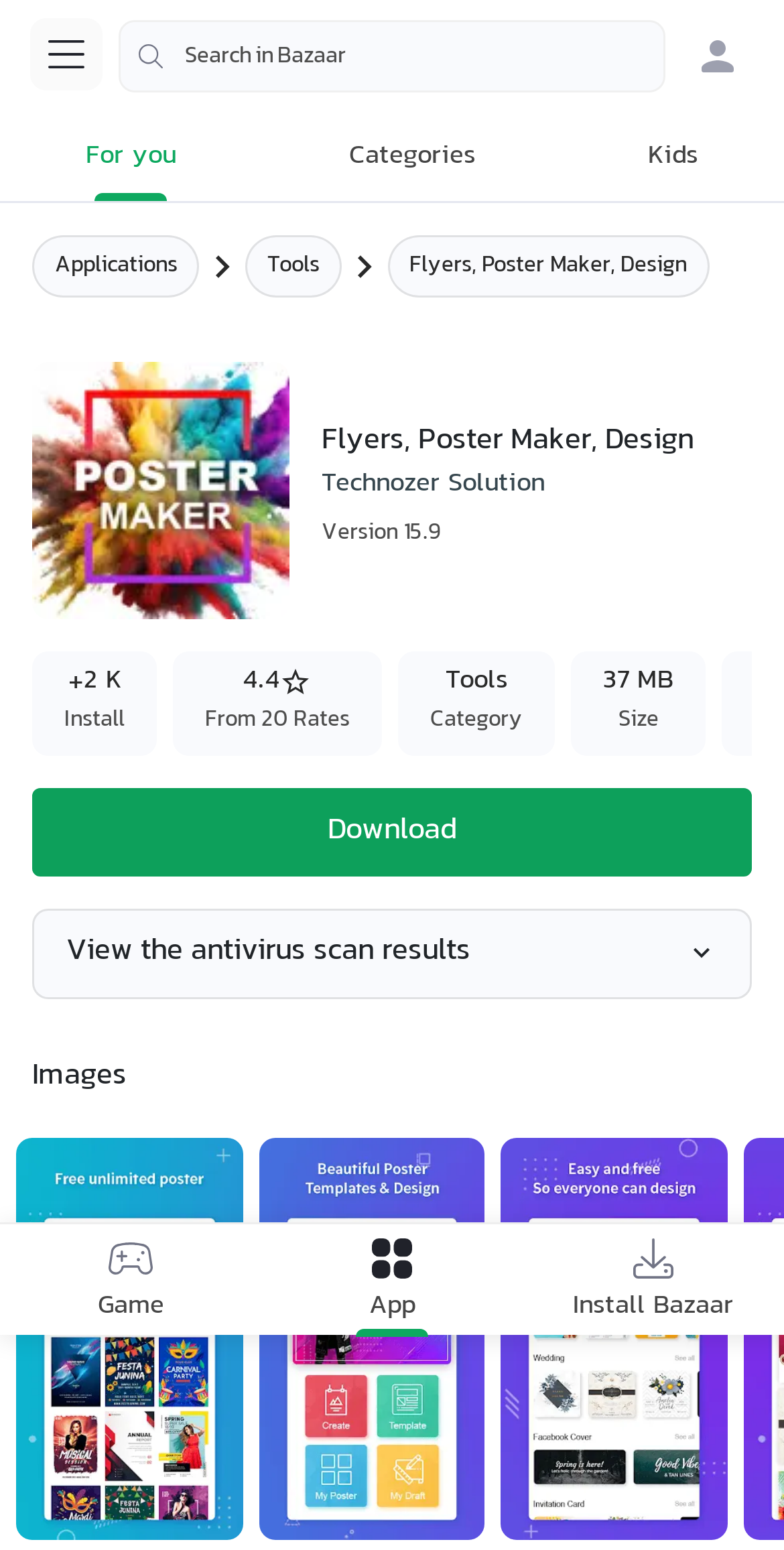Carefully observe the image and respond to the question with a detailed answer:
What is the size of the app?

I found the answer by looking at the table element with the size information. The table has a row with a cell containing the text 'Size' and another cell containing the text '37 MB'. This suggests that the size of the app is 37 MB.